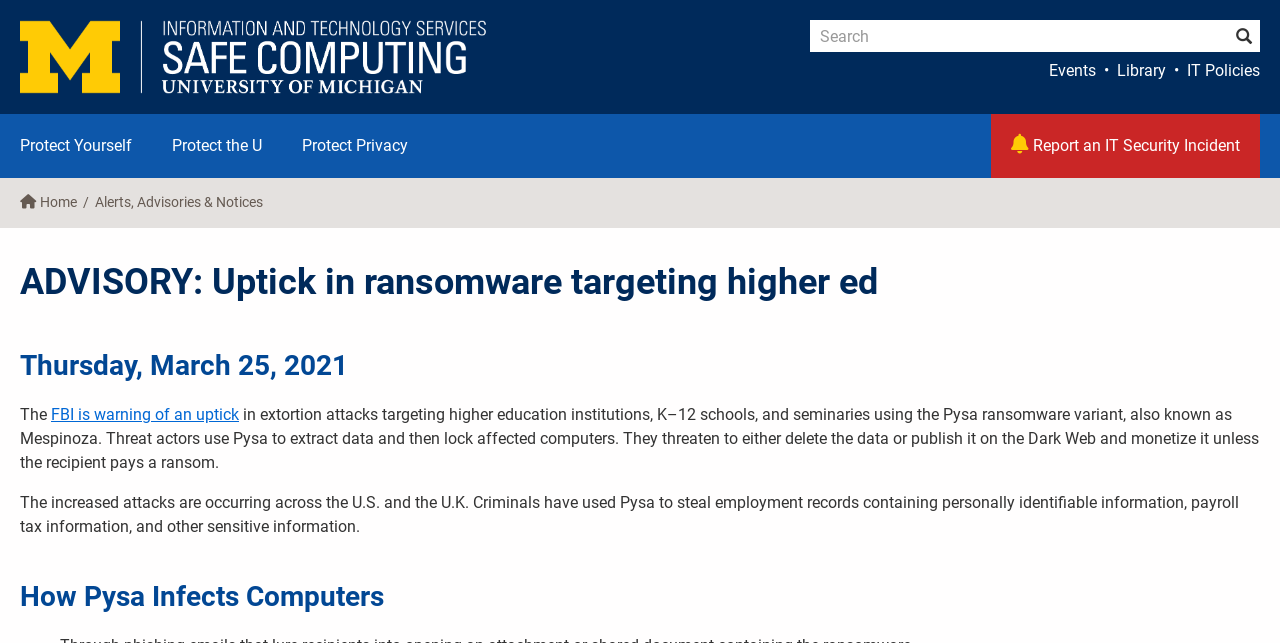Highlight the bounding box coordinates of the region I should click on to meet the following instruction: "Report an IT Security Incident".

[0.774, 0.177, 0.984, 0.277]